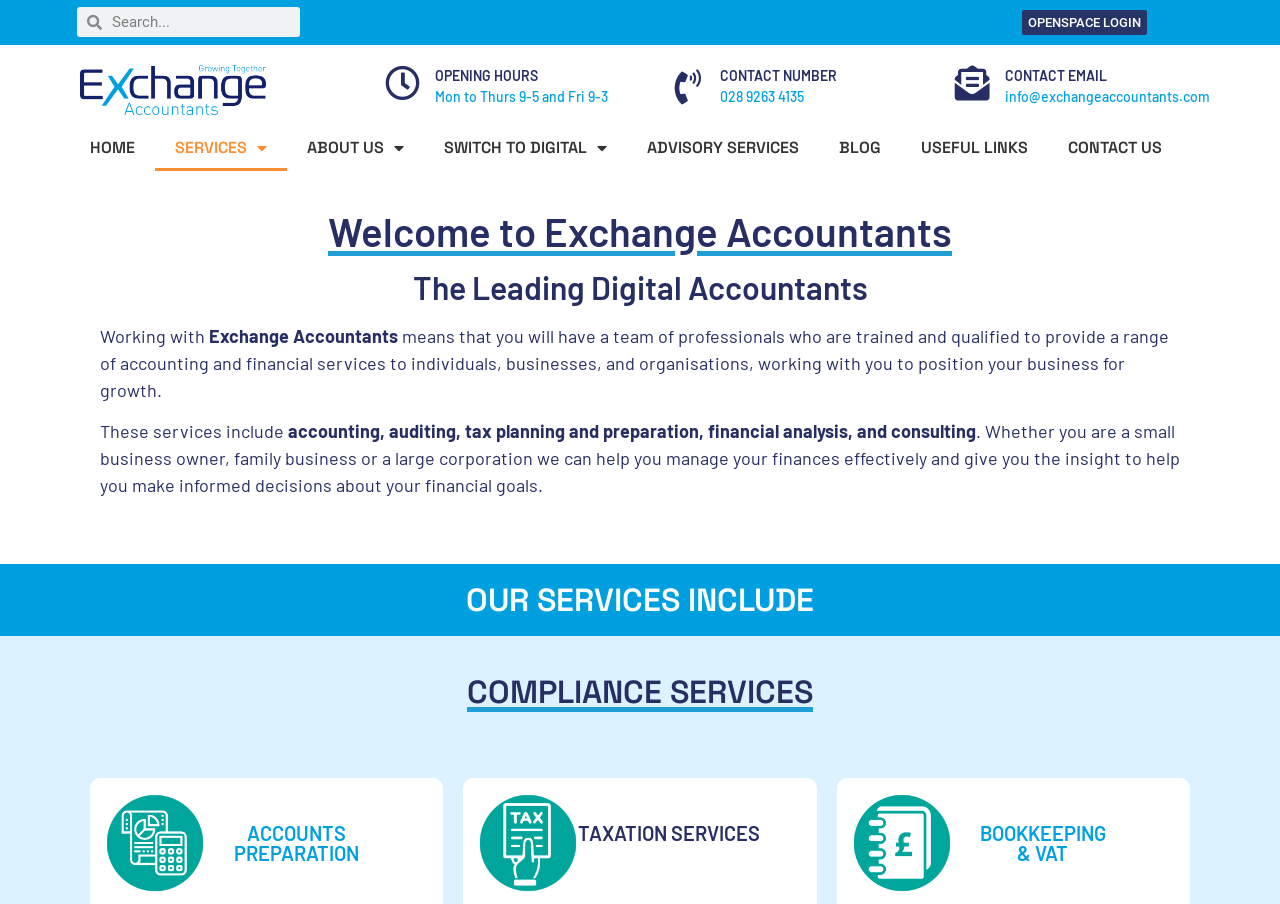Identify the bounding box coordinates of the part that should be clicked to carry out this instruction: "contact us".

[0.819, 0.138, 0.923, 0.189]